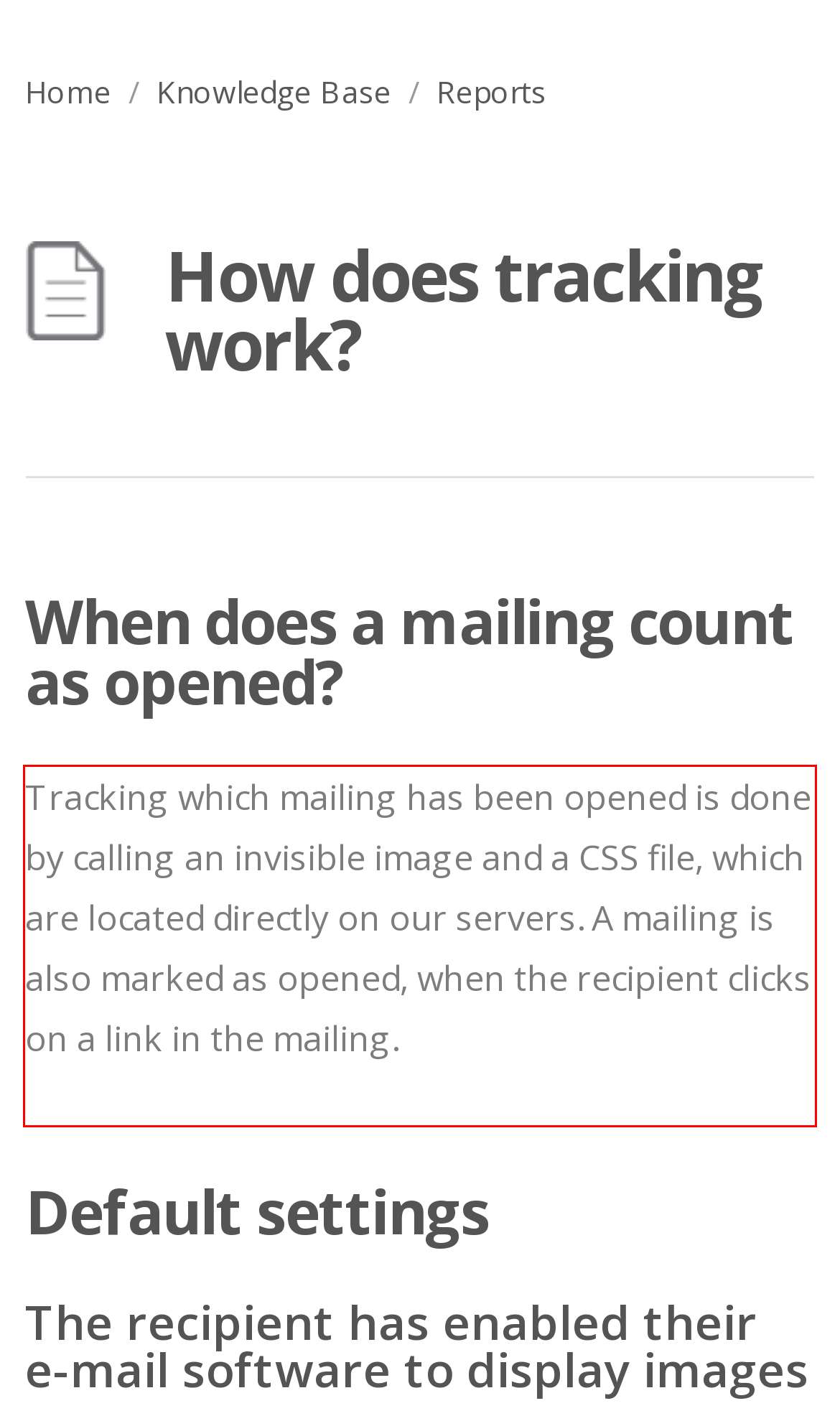Examine the webpage screenshot, find the red bounding box, and extract the text content within this marked area.

Tracking which mailing has been opened is done by calling an invisible image and a CSS file, which are located directly on our servers. A mailing is also marked as opened, when the recipient clicks on a link in the mailing.